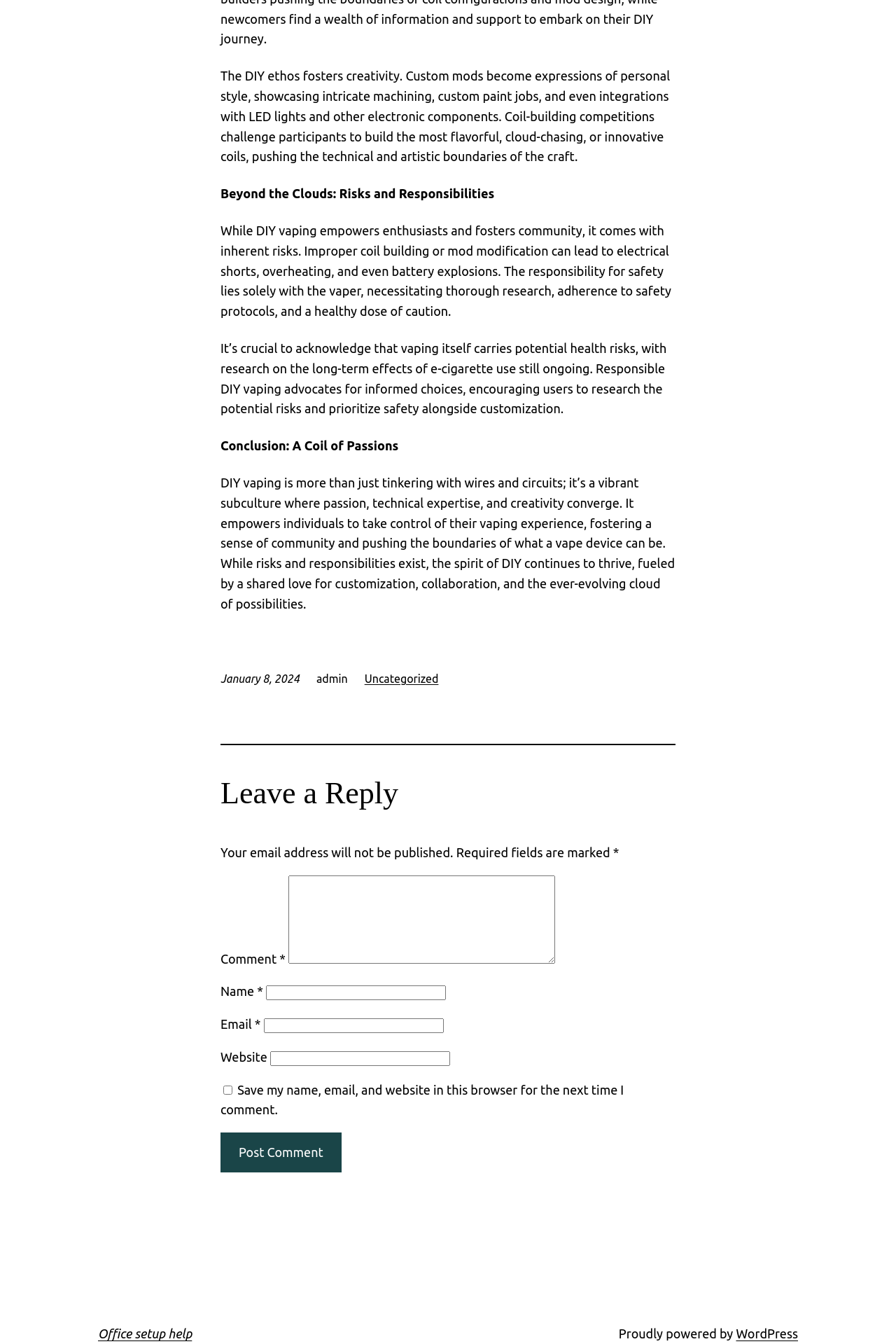Specify the bounding box coordinates for the region that must be clicked to perform the given instruction: "Leave a comment".

[0.246, 0.577, 0.754, 0.604]